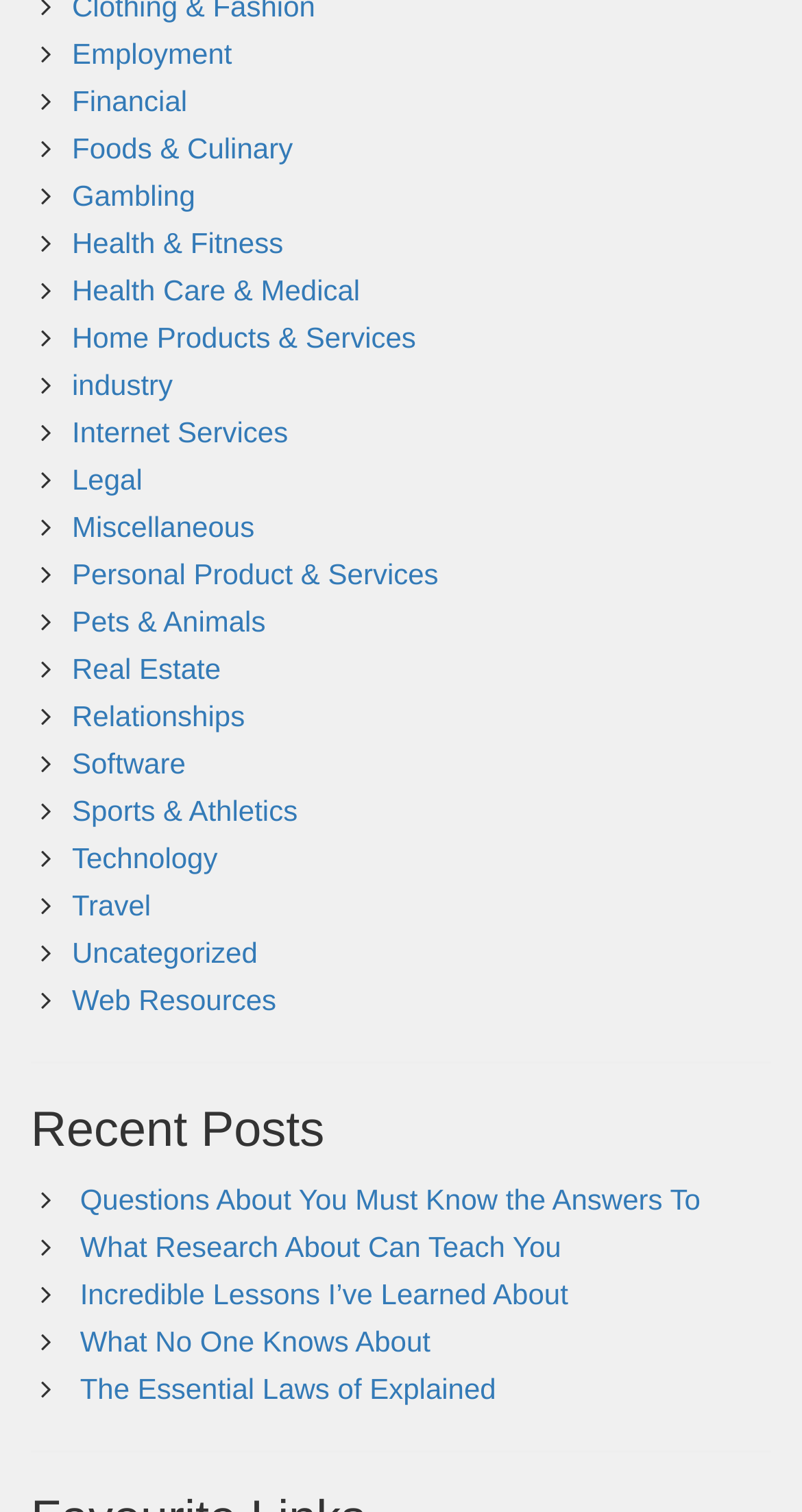What is the category that comes after 'Health Care & Medical'?
Using the image, answer in one word or phrase.

Home Products & Services